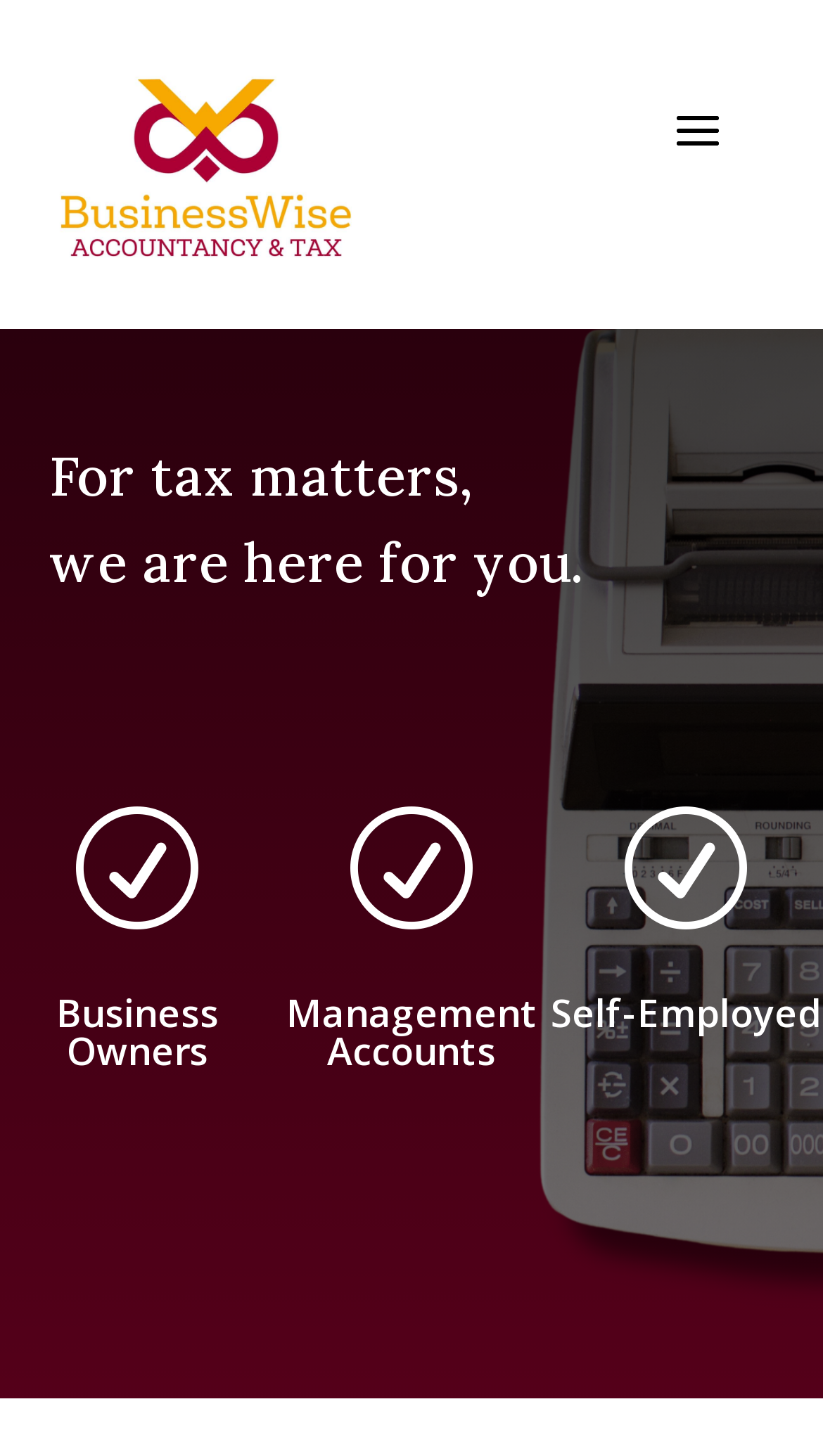How many categories of clients are mentioned?
Look at the image and answer the question with a single word or phrase.

3